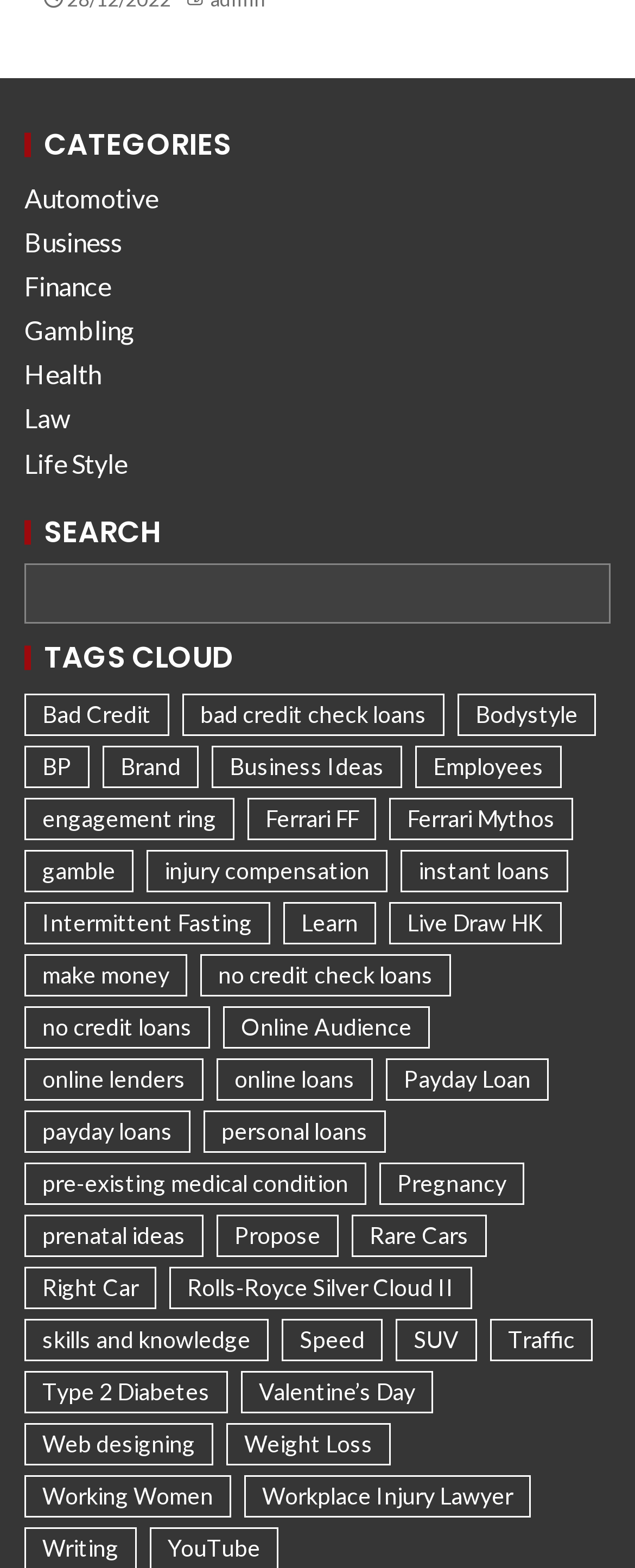What is the second category listed? Observe the screenshot and provide a one-word or short phrase answer.

Business